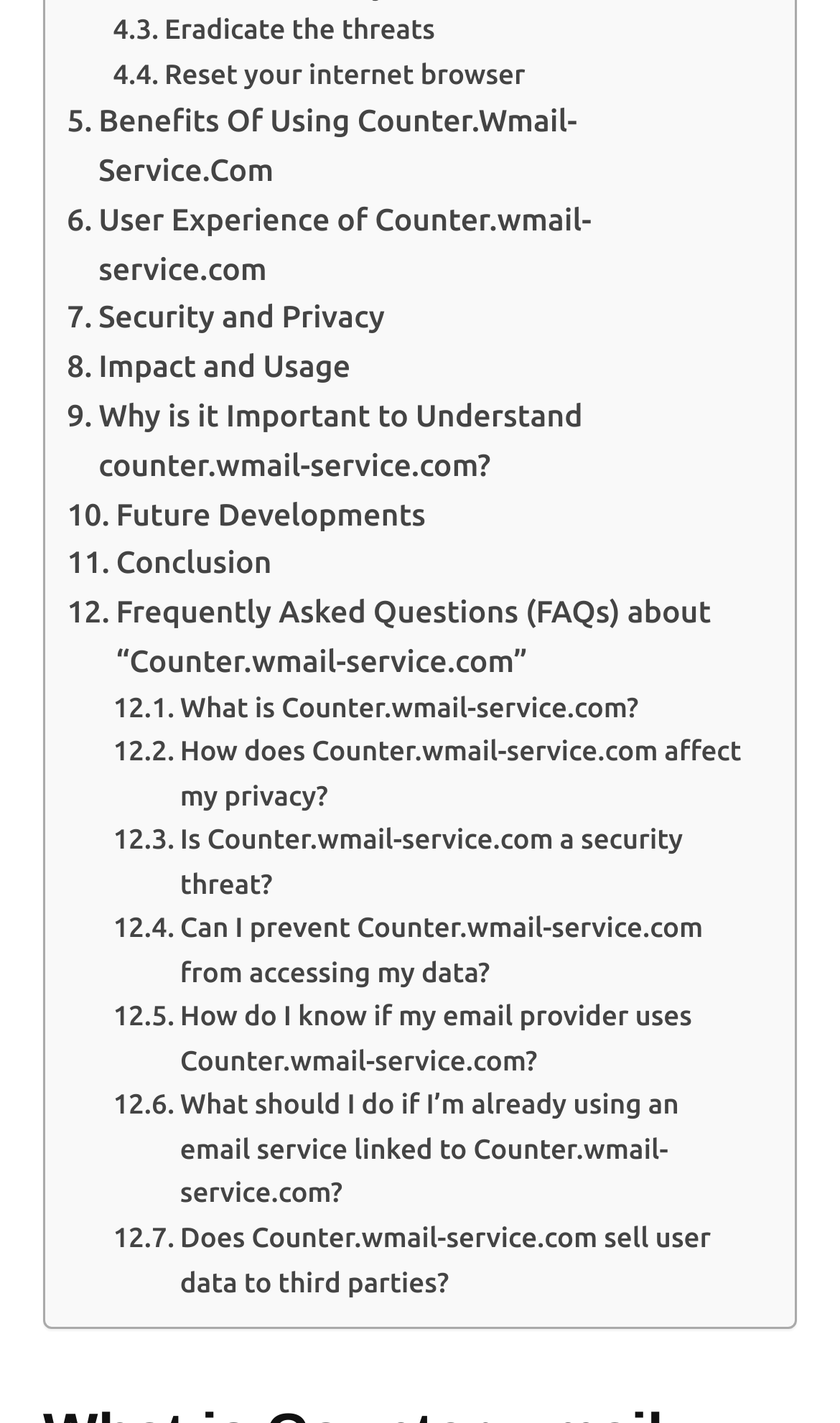Using details from the image, please answer the following question comprehensively:
What are the benefits of using Counter.wmail-service.com?

The link 'Benefits Of Using Counter.wmail-service.com' suggests that there are various benefits of using Counter.wmail-service.com, although the specific benefits are not mentioned on the webpage.